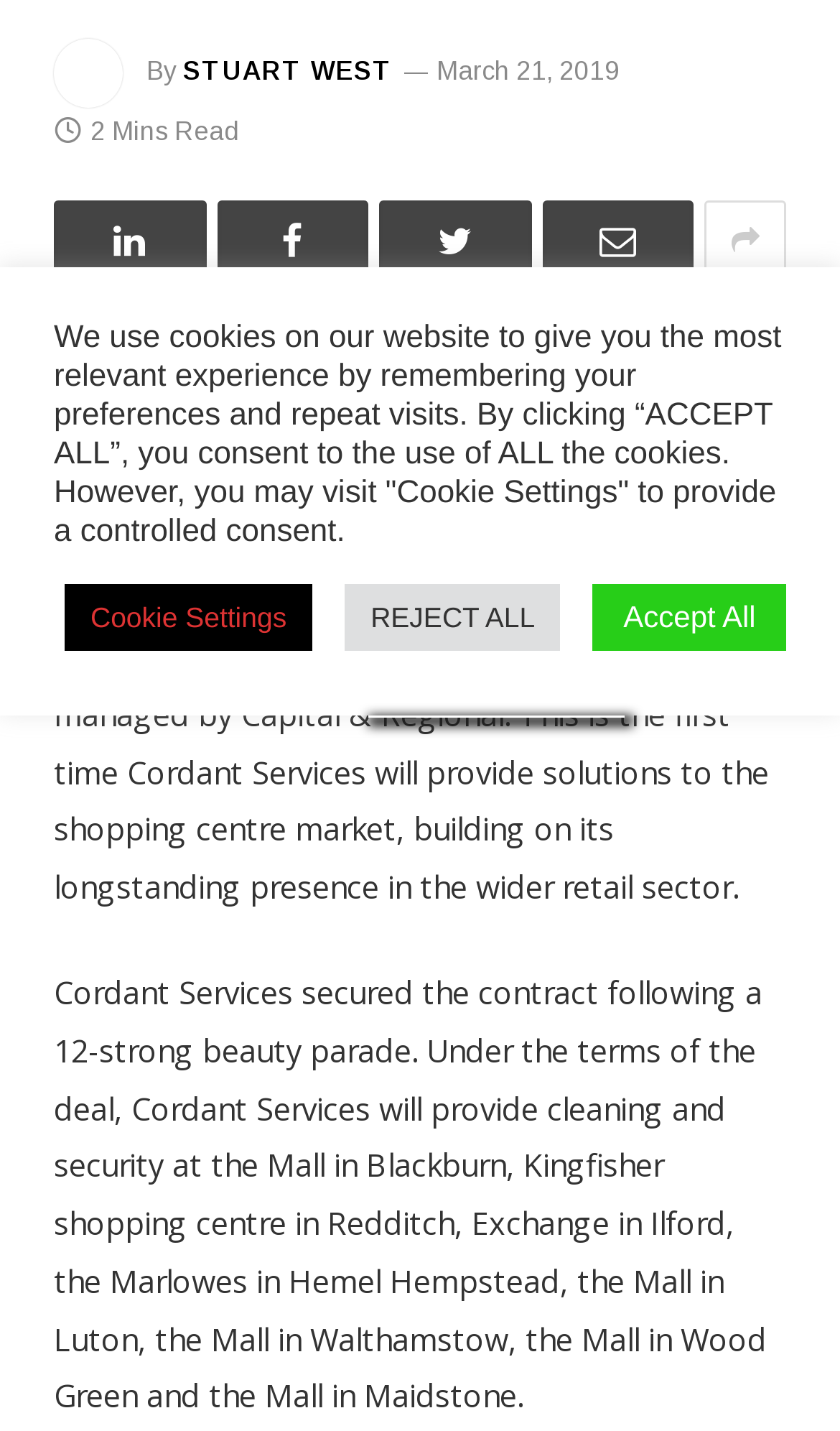Using the webpage screenshot and the element description Cookie Settings, determine the bounding box coordinates. Specify the coordinates in the format (top-left x, top-left y, bottom-right x, bottom-right y) with values ranging from 0 to 1.

[0.077, 0.408, 0.372, 0.455]